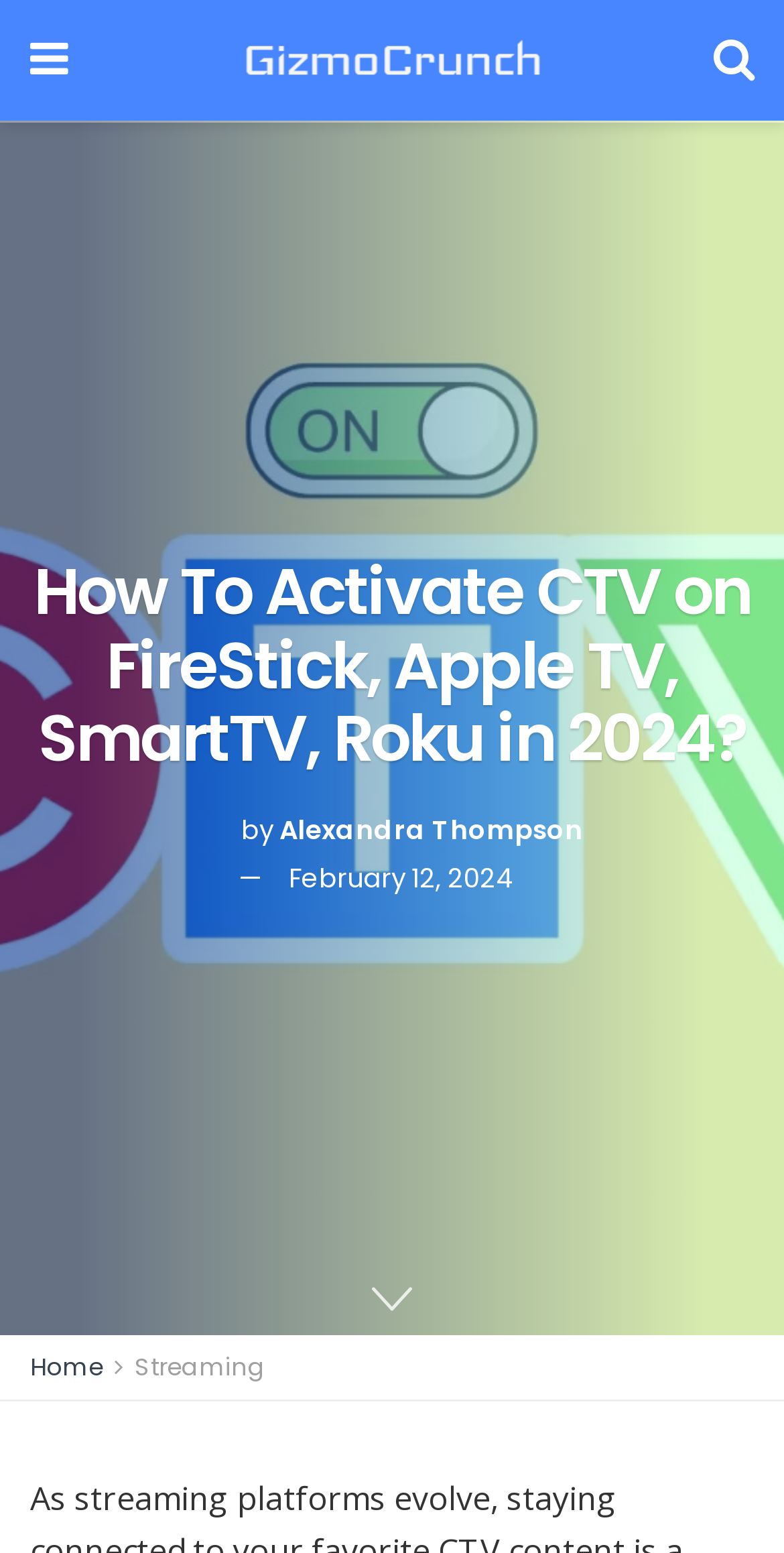Please determine the primary heading and provide its text.

How To Activate CTV on FireStick, Apple TV, SmartTV, Roku in 2024?